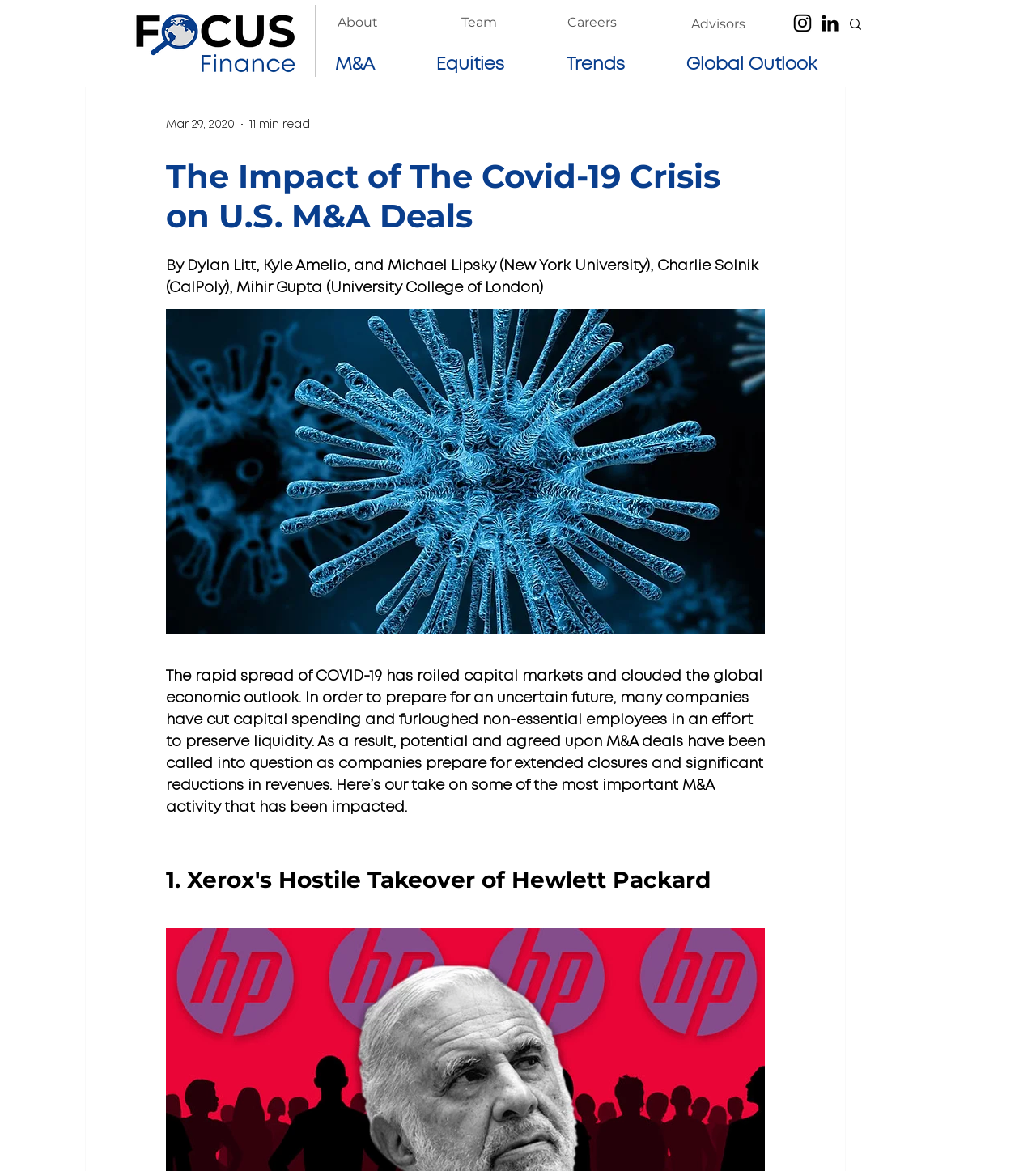Determine the main headline of the webpage and provide its text.

The Impact of The Covid-19 Crisis on U.S. M&A Deals